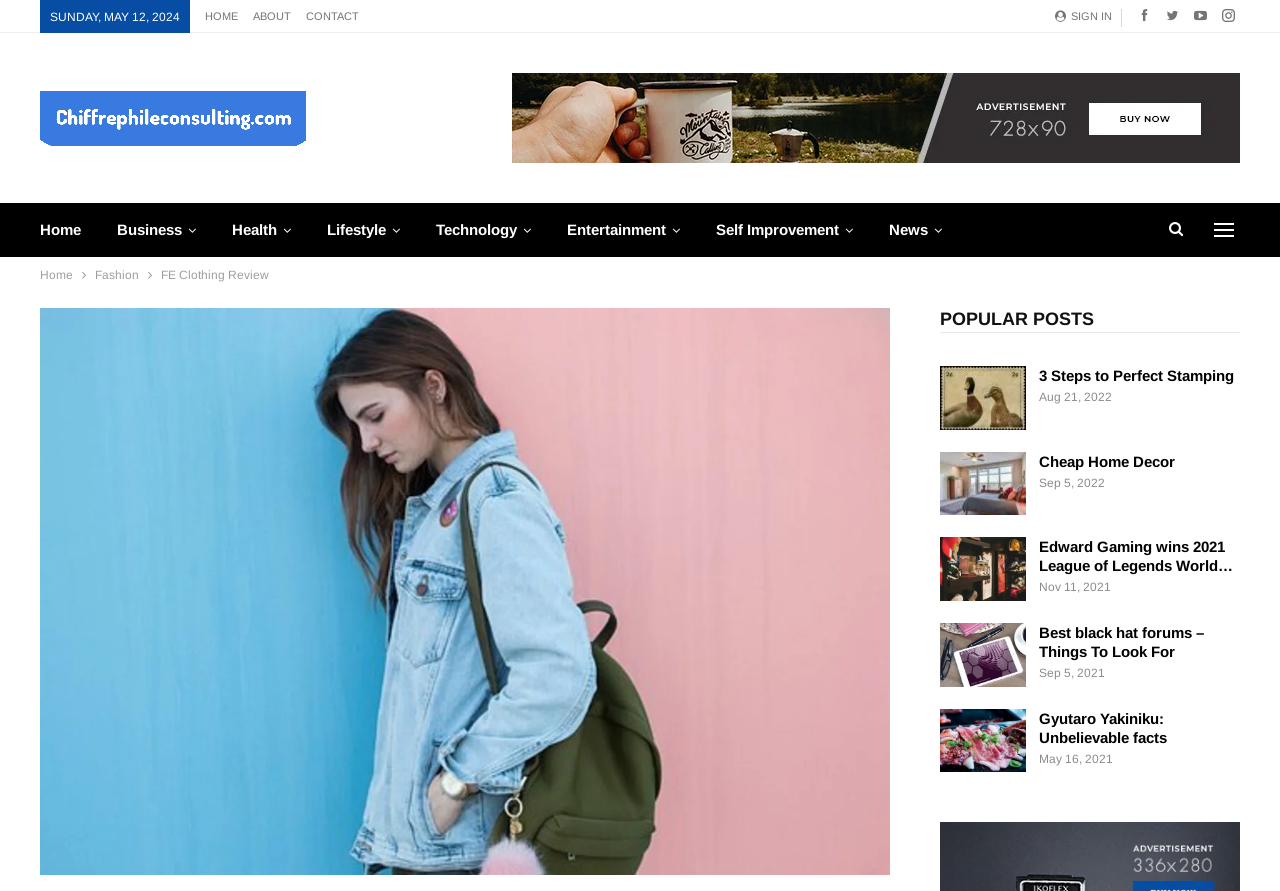Identify the bounding box coordinates of the clickable region necessary to fulfill the following instruction: "Click the 'SIGN IN' button". The bounding box coordinates should be four float numbers between 0 and 1, i.e., [left, top, right, bottom].

[0.834, 0.011, 0.869, 0.025]